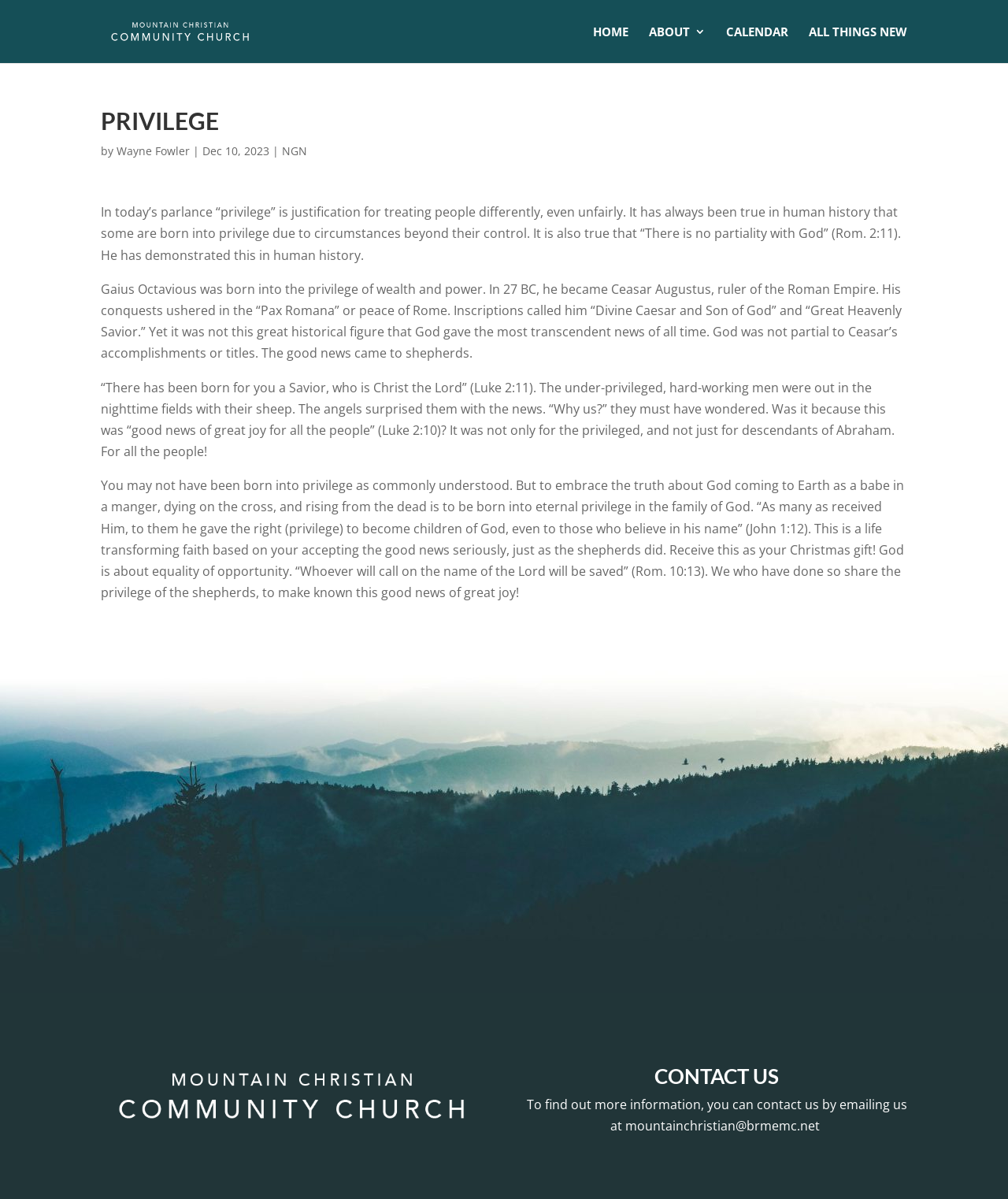What is the topic of the article 'PRIVILEGE'?
Look at the image and answer the question using a single word or phrase.

Privilege and God's equality